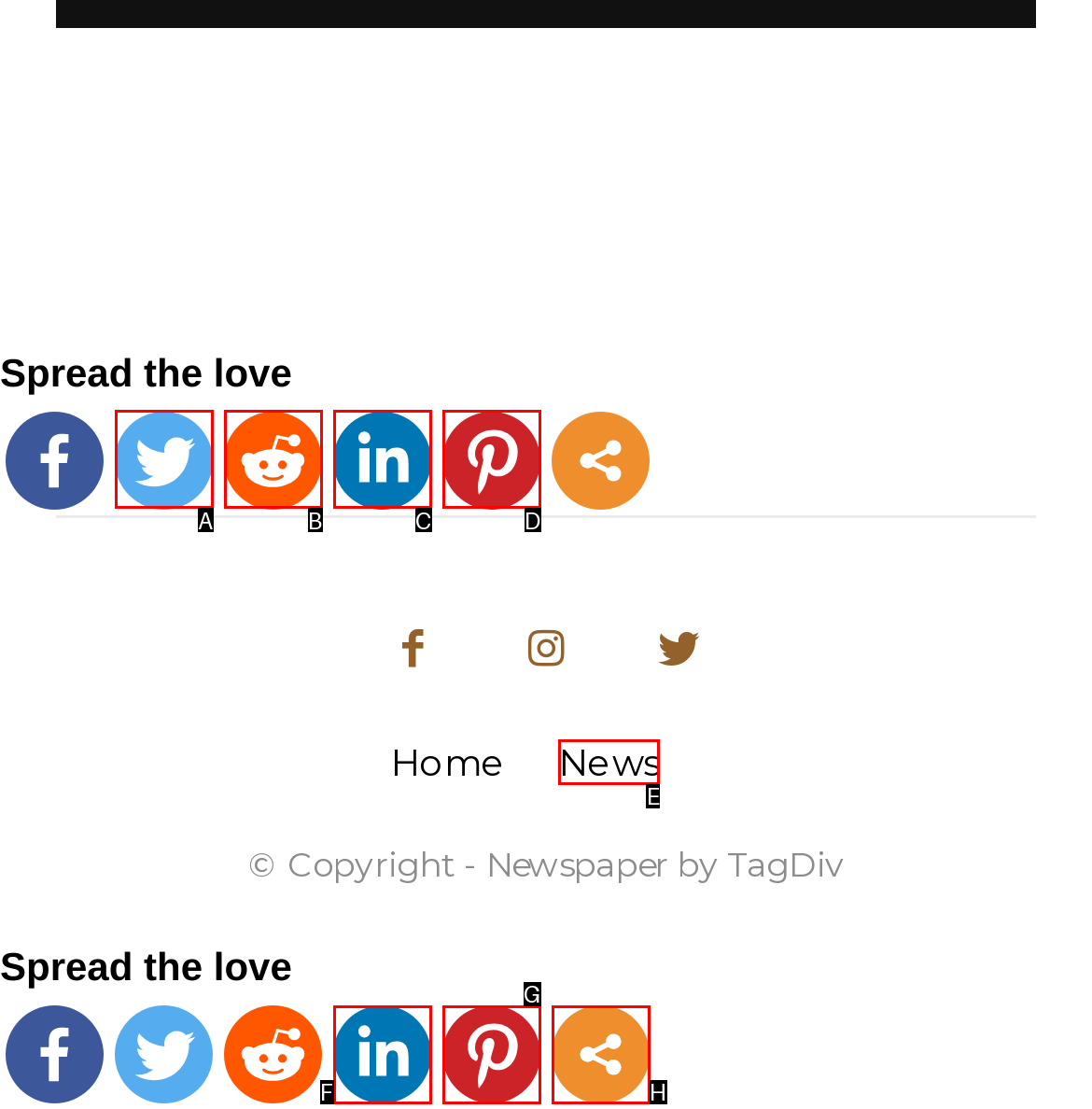Based on the element description: News, choose the best matching option. Provide the letter of the option directly.

E